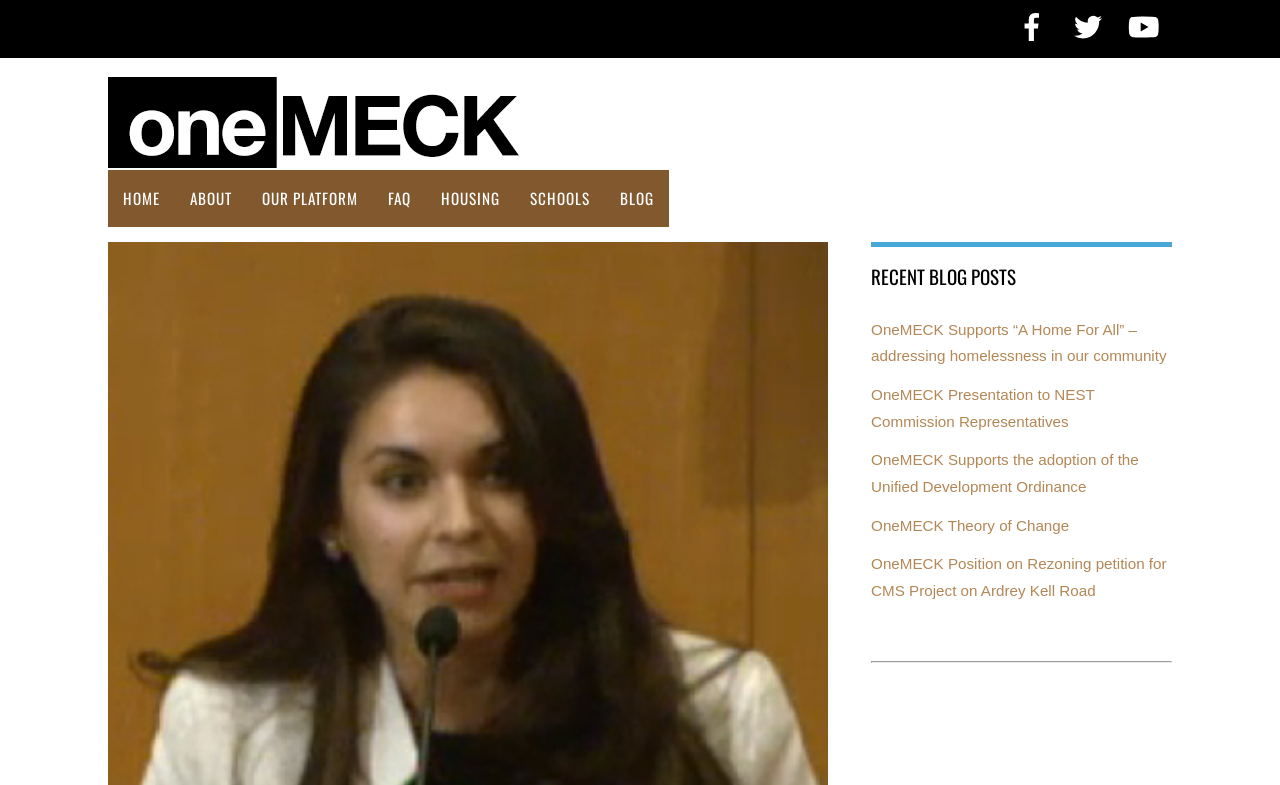Identify the bounding box coordinates of the element that should be clicked to fulfill this task: "explore housing information". The coordinates should be provided as four float numbers between 0 and 1, i.e., [left, top, right, bottom].

[0.333, 0.217, 0.402, 0.289]